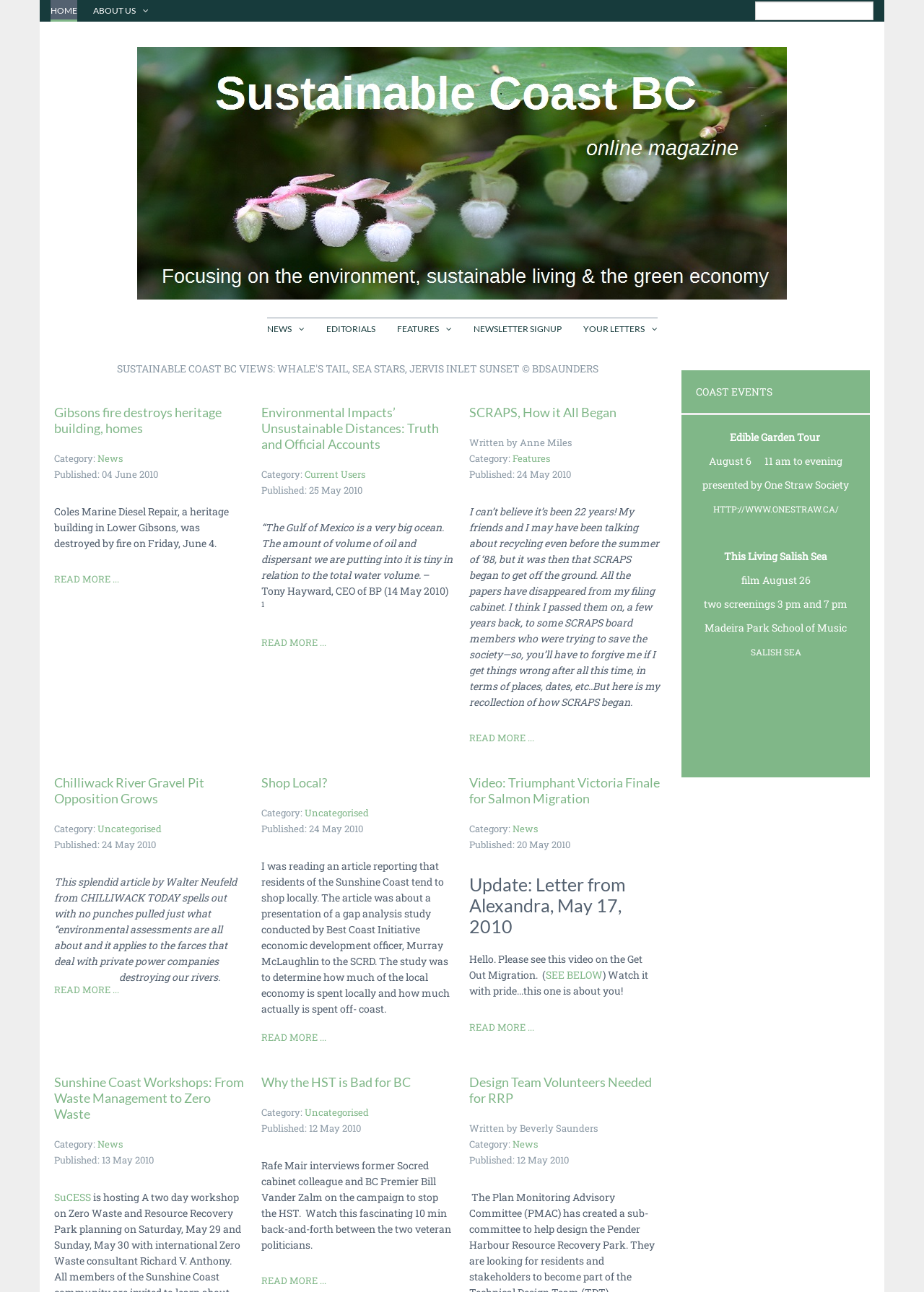Please mark the bounding box coordinates of the area that should be clicked to carry out the instruction: "Read more about Gibsons fire destroys heritage building, homes".

[0.059, 0.442, 0.129, 0.454]